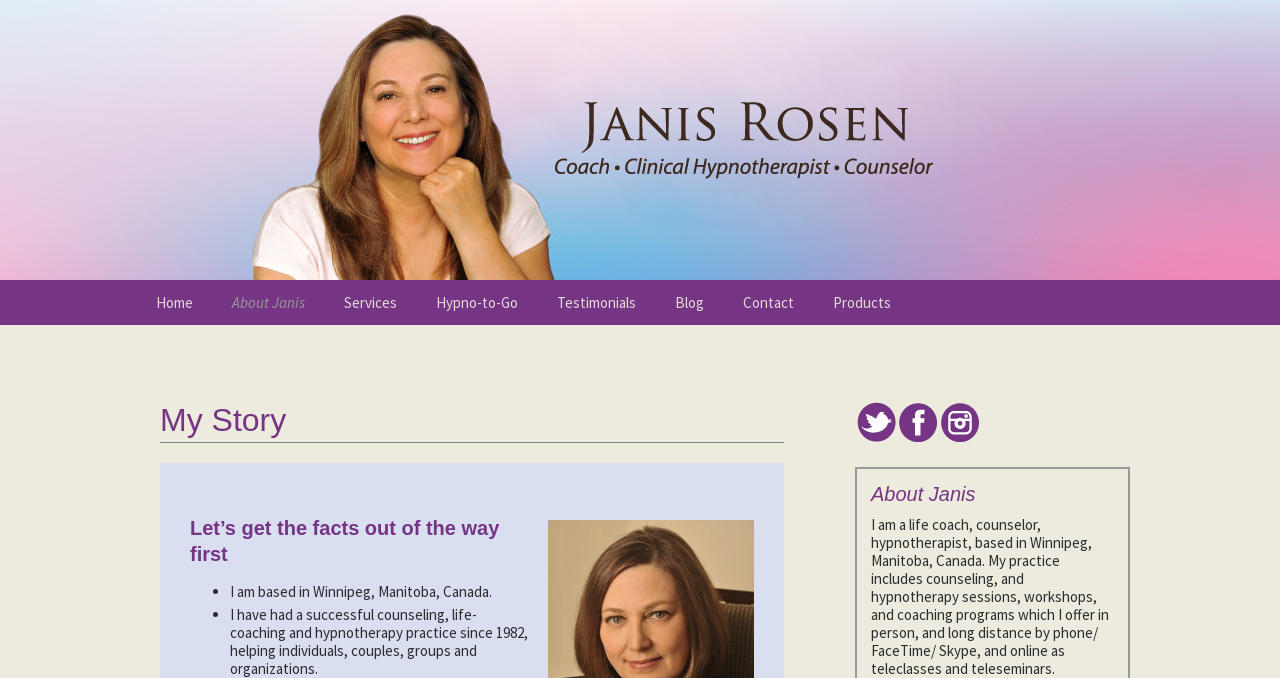Determine the coordinates of the bounding box for the clickable area needed to execute this instruction: "Learn more about the 'Weight Loss – A Path of Transformation E-Book'".

[0.637, 0.479, 0.793, 0.568]